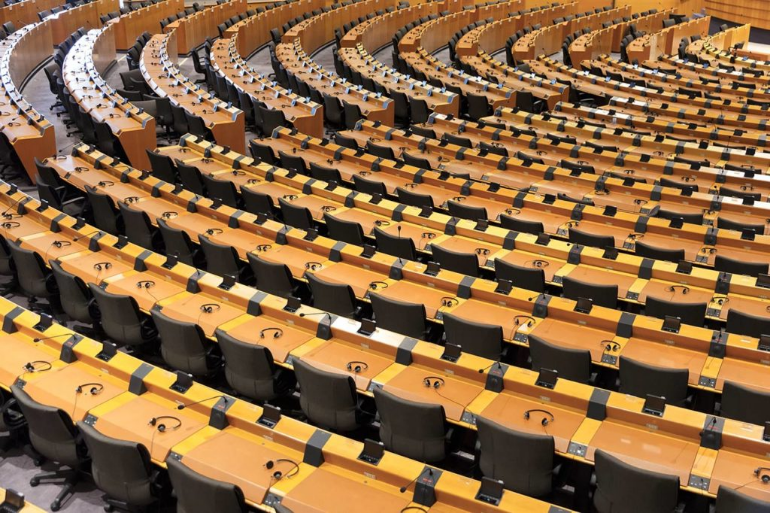Generate an elaborate caption that covers all aspects of the image.

The image showcases an empty parliamentary chamber, featuring a series of curved rows of desks and chairs typically used for political discussions and decision-making. The desks are equipped with dark-colored microphones and power outlets, indicating the room's design for formal debates and voting sessions. The overall ambiance suggests a space waiting for politicians to convene, echoing themes of governance and diplomacy, particularly relevant in the context of discussions surrounding Brexit's impact on various sectors of Britain's economy. The meticulous arrangement of seating emphasizes the organized nature of parliamentary work, reflecting the seriousness of legislative processes within the European Union.